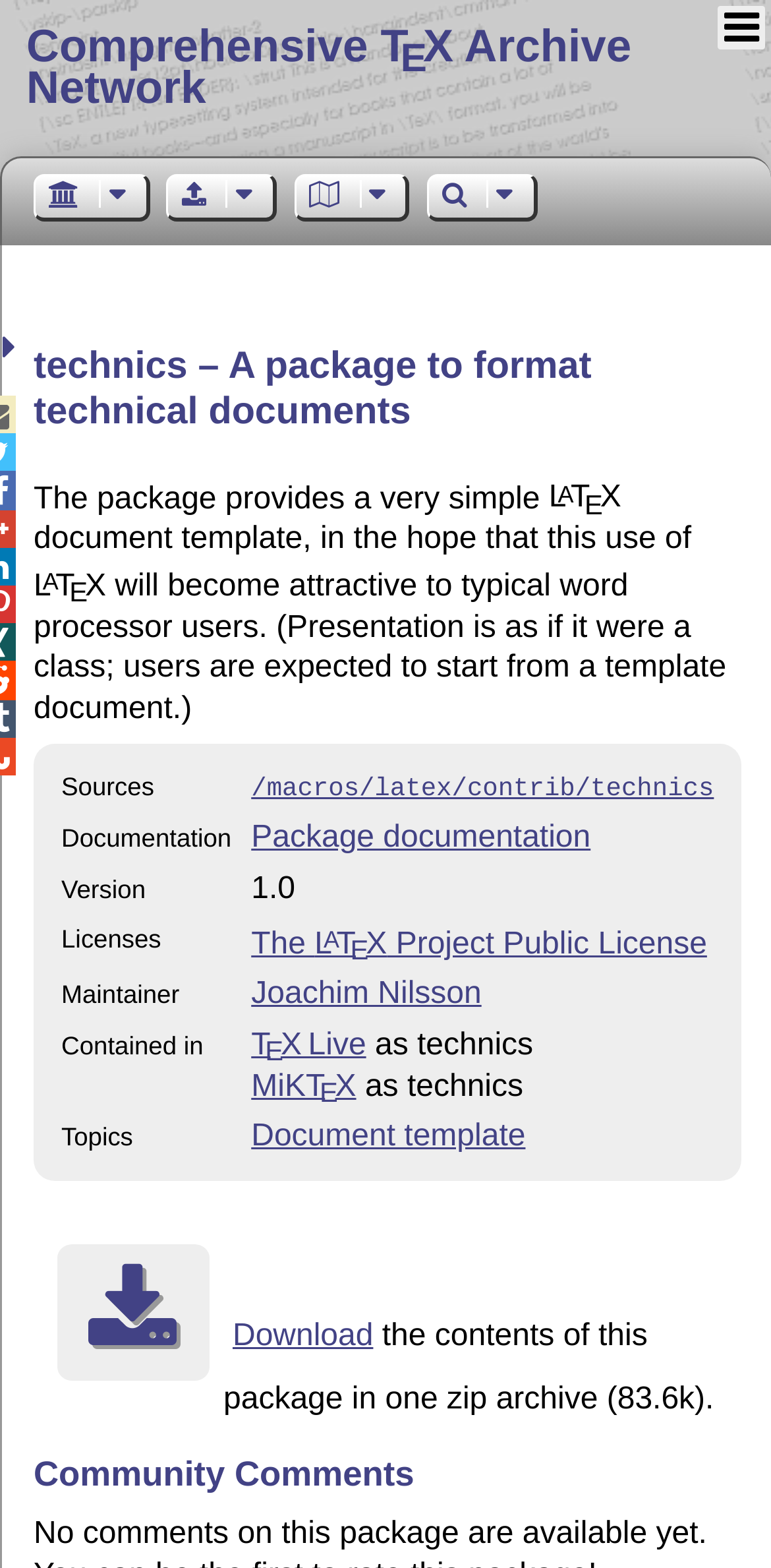From the image, can you give a detailed response to the question below:
What is the version of the package?

The version of the package can be found in the table row with the label 'Version' which is located in the middle of the webpage. The value in the adjacent cell is '1.0'.